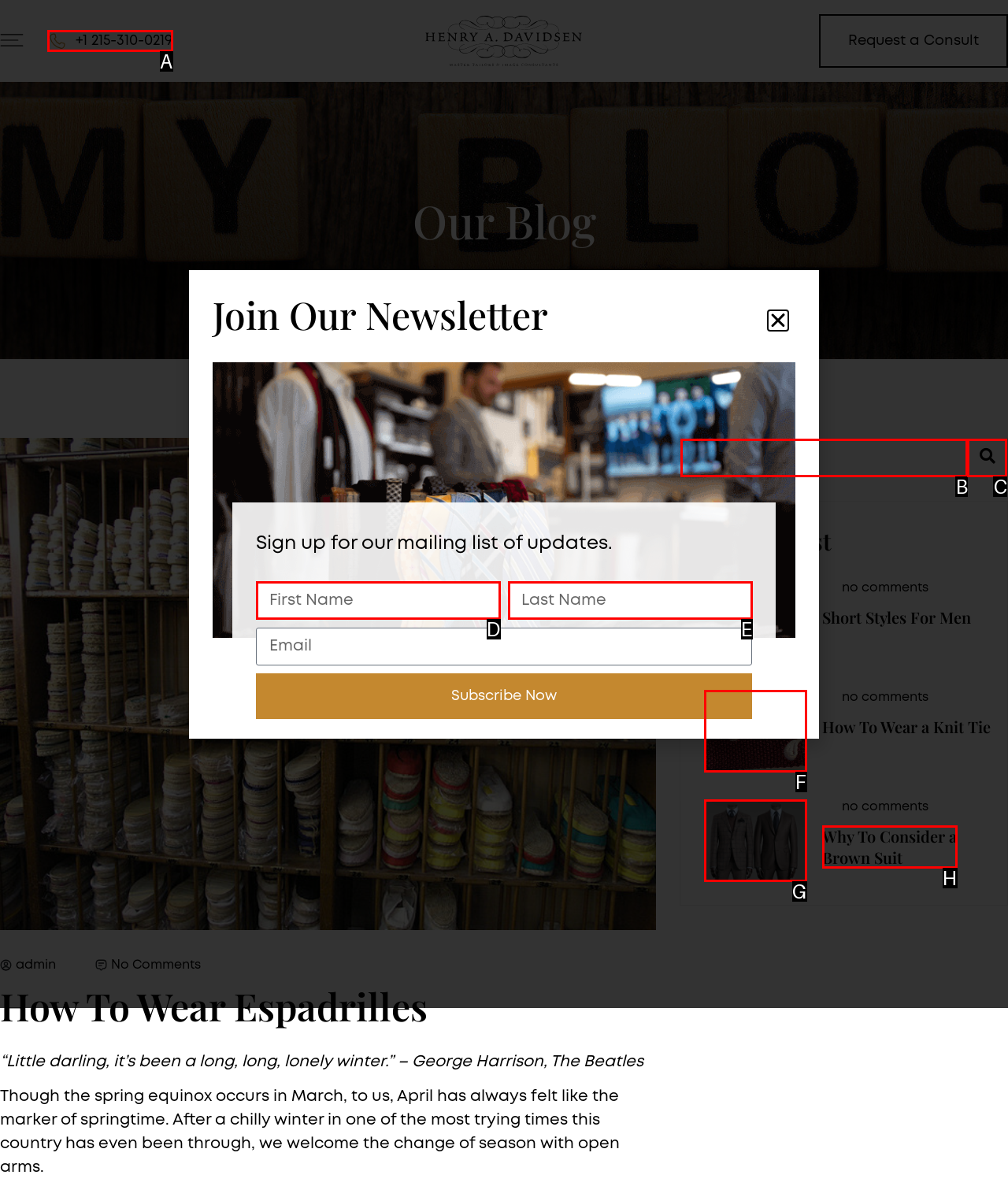Select the appropriate option that fits: +1 215-310-0219
Reply with the letter of the correct choice.

A